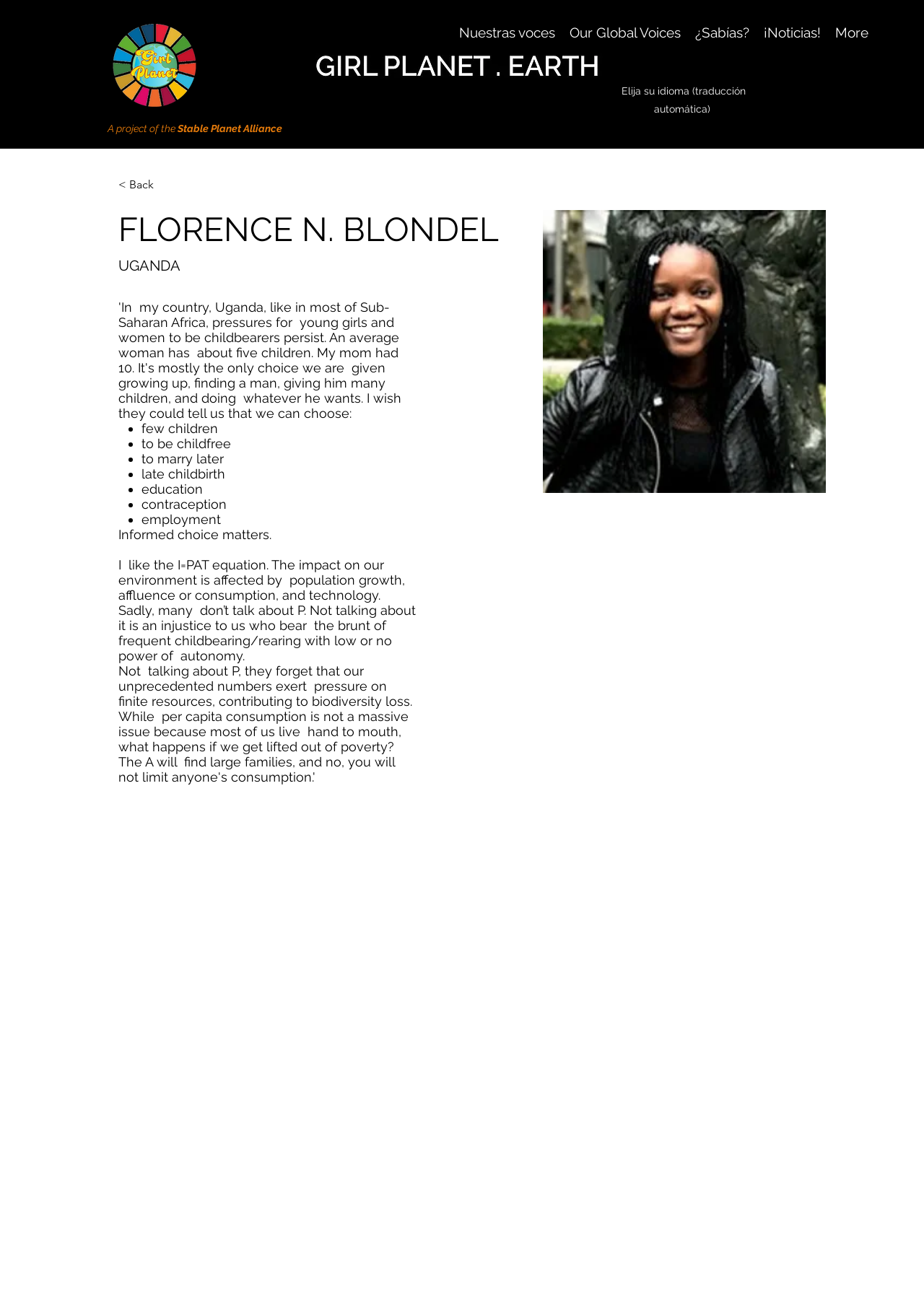Detail the various sections and features of the webpage.

The webpage is about Florence N. Blondel, a woman from Uganda, and her thoughts on population growth and its impact on the environment. At the top left corner, there is a logo of GirlPlanet, and next to it, a text "A project of the Stable Planet Alliance". Below this, there is a heading with Florence's name, followed by the text "UGANDA". 

On the top right corner, there is a navigation menu with links to "Nuestras voces", "Our Global Voices", "¿Sabías?", "¡Noticias!", and "More". There is also a language selection option with the text "Elija su idioma (traducción automática)".

The main content of the webpage is a personal story by Florence, where she talks about the pressures on young girls and women in Uganda to have many children. She mentions that an average woman in Uganda has about five children, and her own mother had many children as well. 

Below this, there is a list of options that women should have, including having few children, being childfree, marrying later, having late childbirth, education, contraception, and employment. The list is marked with bullet points. 

Following this, there is a paragraph where Florence talks about the importance of informed choice and the impact of population growth on the environment, referencing the I=PAT equation. She expresses her frustration that many people do not talk about population growth and its effects.

On the right side of the webpage, there is a large image of Florence, which takes up most of the space. At the top of the image, there is a logo of GPE.